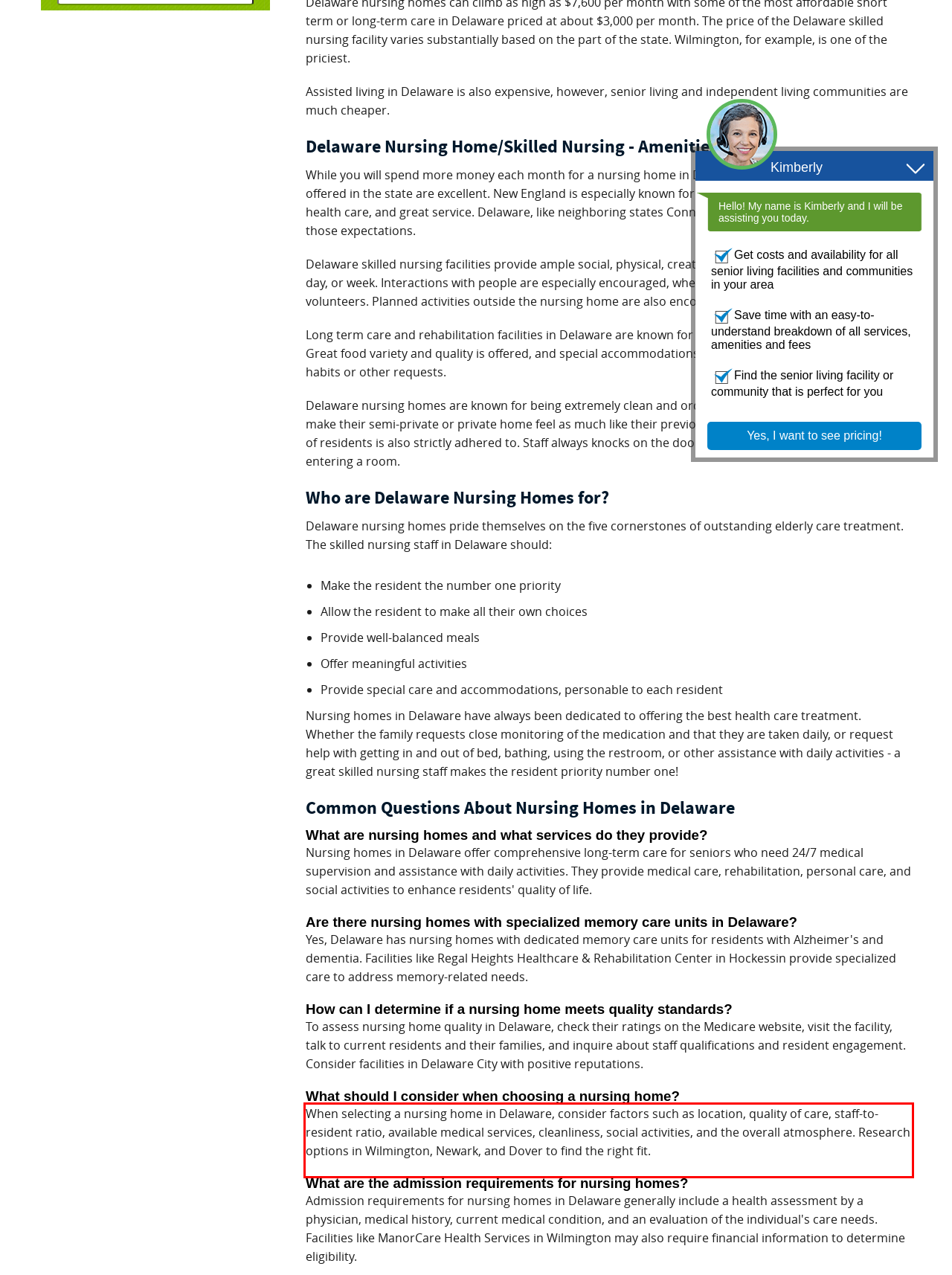Analyze the screenshot of the webpage that features a red bounding box and recognize the text content enclosed within this red bounding box.

When selecting a nursing home in Delaware, consider factors such as location, quality of care, staff-to-resident ratio, available medical services, cleanliness, social activities, and the overall atmosphere. Research options in Wilmington, Newark, and Dover to find the right fit.